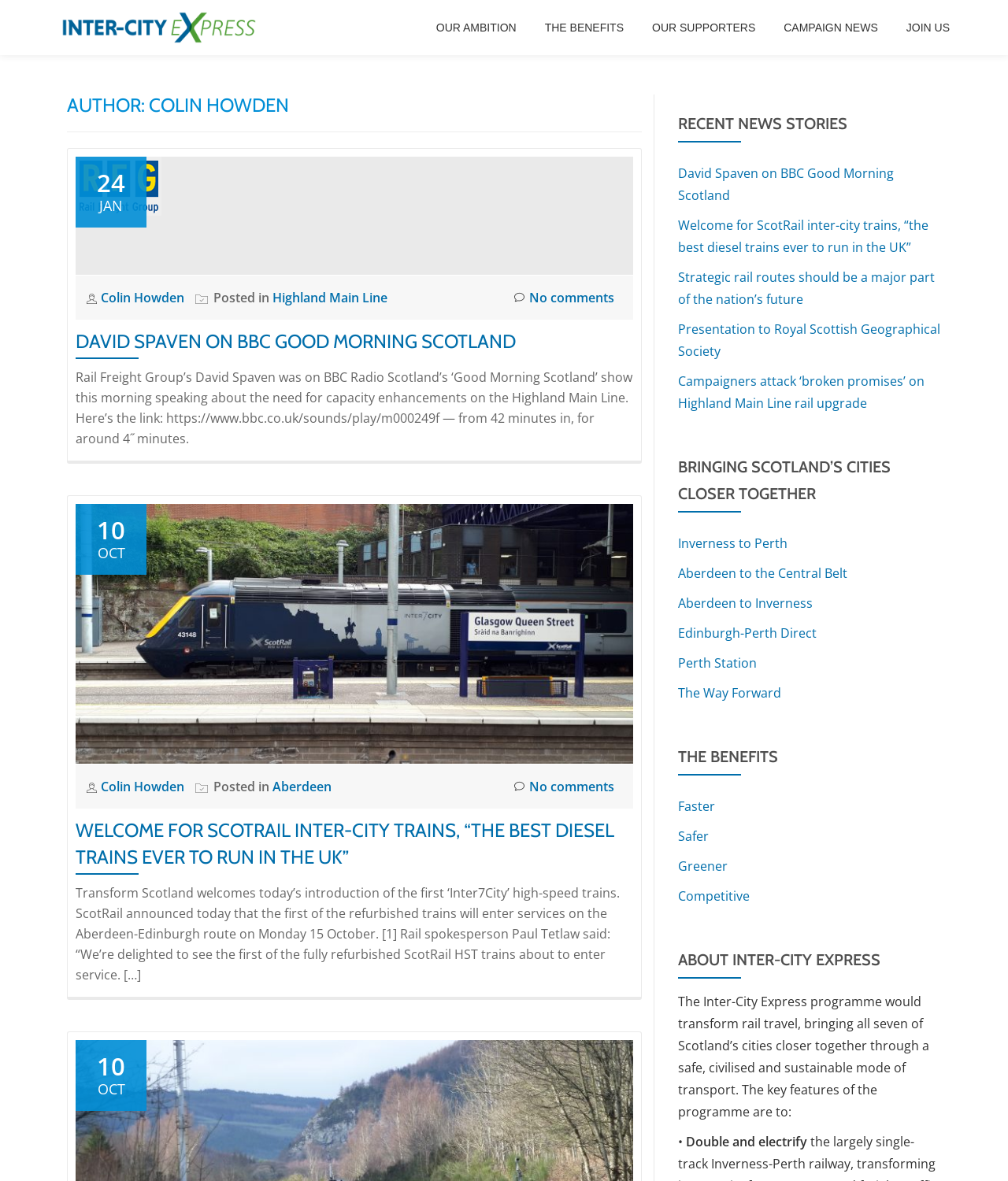Provide a brief response in the form of a single word or phrase:
What is the name of the author of the blog post?

Colin Howden